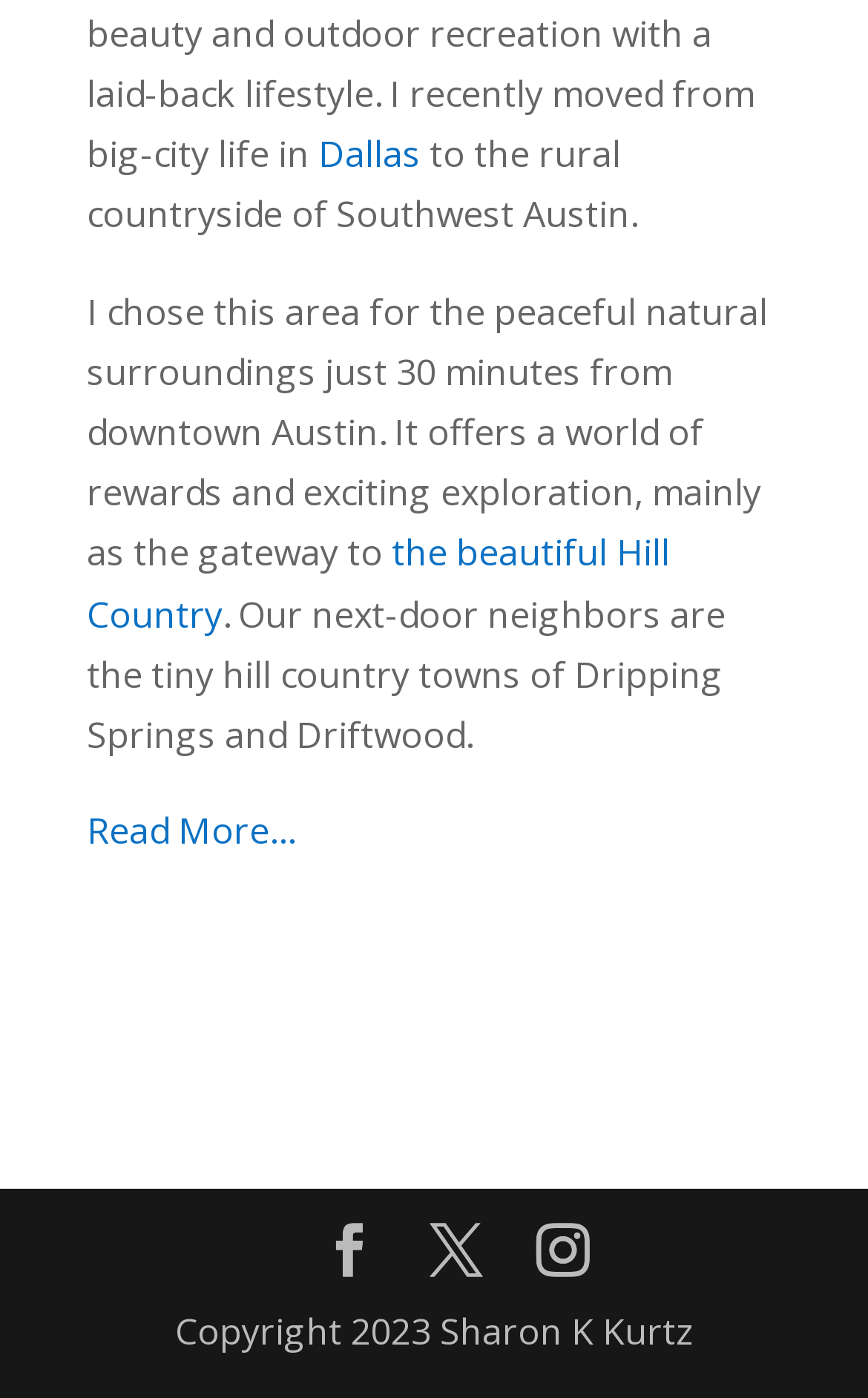Review the image closely and give a comprehensive answer to the question: What is the location mentioned in the text?

The location mentioned in the text is Dallas, which is mentioned in the link 'Dallas' at the top of the page, indicating that the author is talking about a place in or around Dallas.